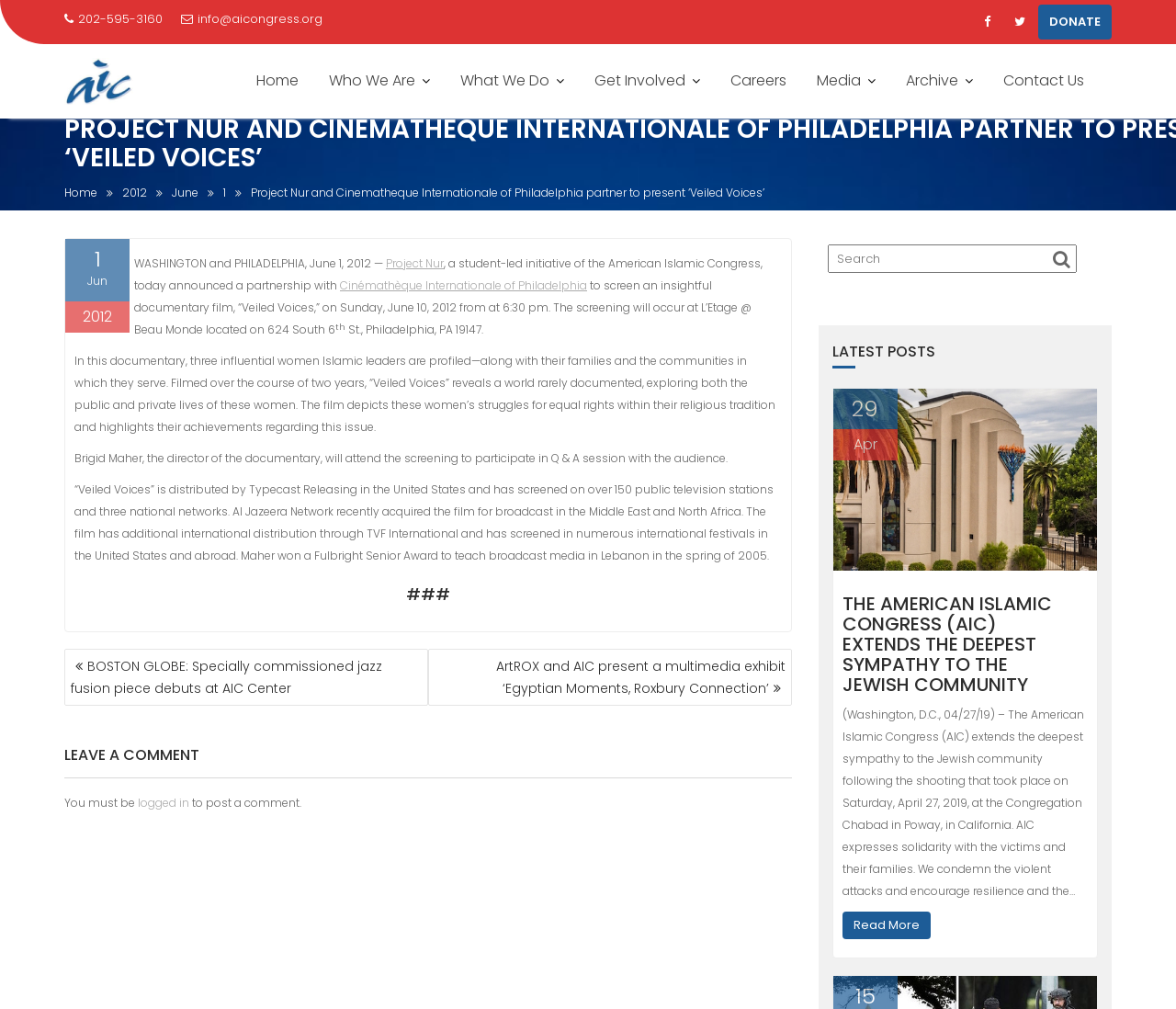Please identify the bounding box coordinates of the element's region that should be clicked to execute the following instruction: "Select the 'English' language option". The bounding box coordinates must be four float numbers between 0 and 1, i.e., [left, top, right, bottom].

None